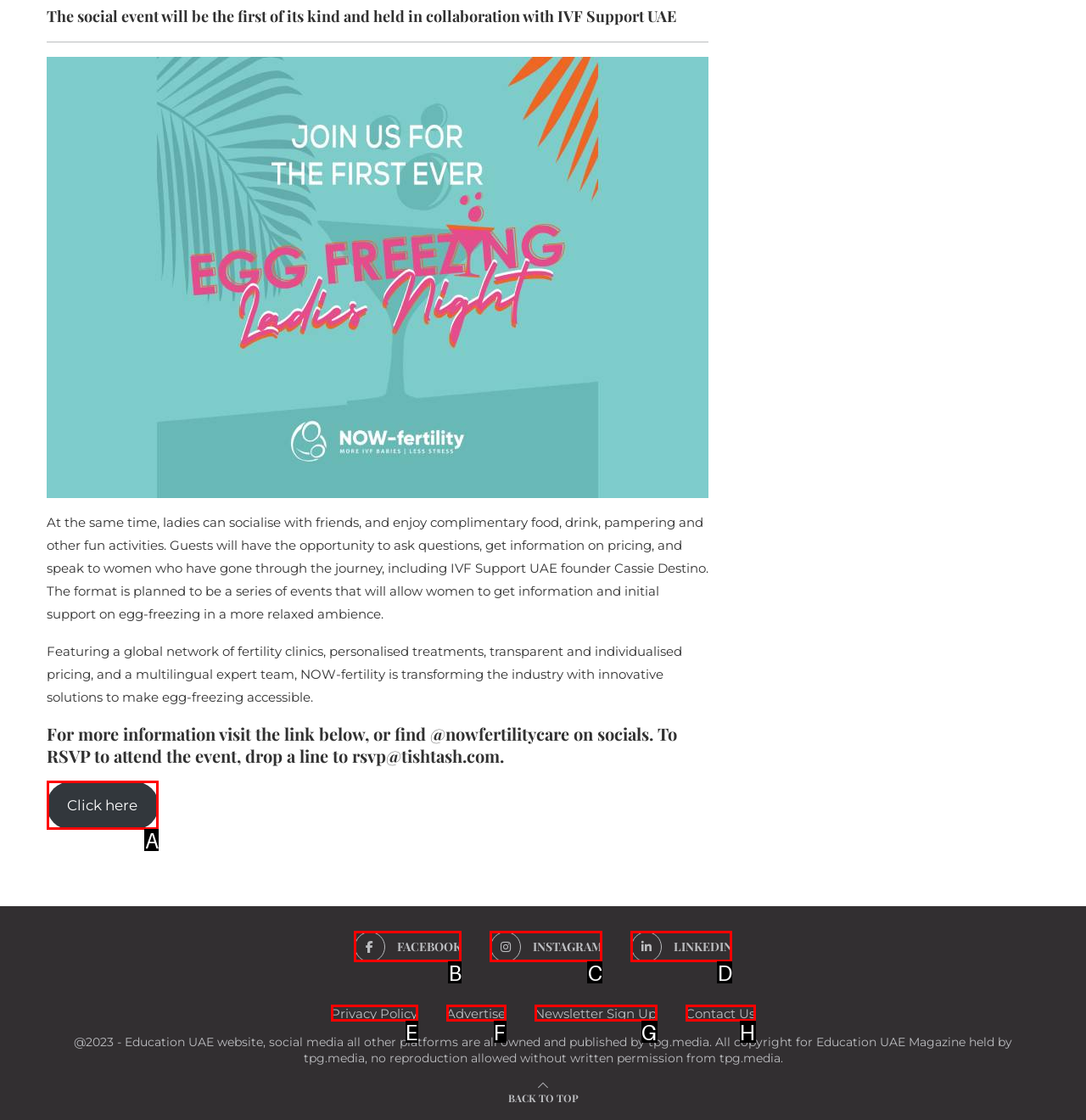Find the option that matches this description: Contact Us
Provide the matching option's letter directly.

H